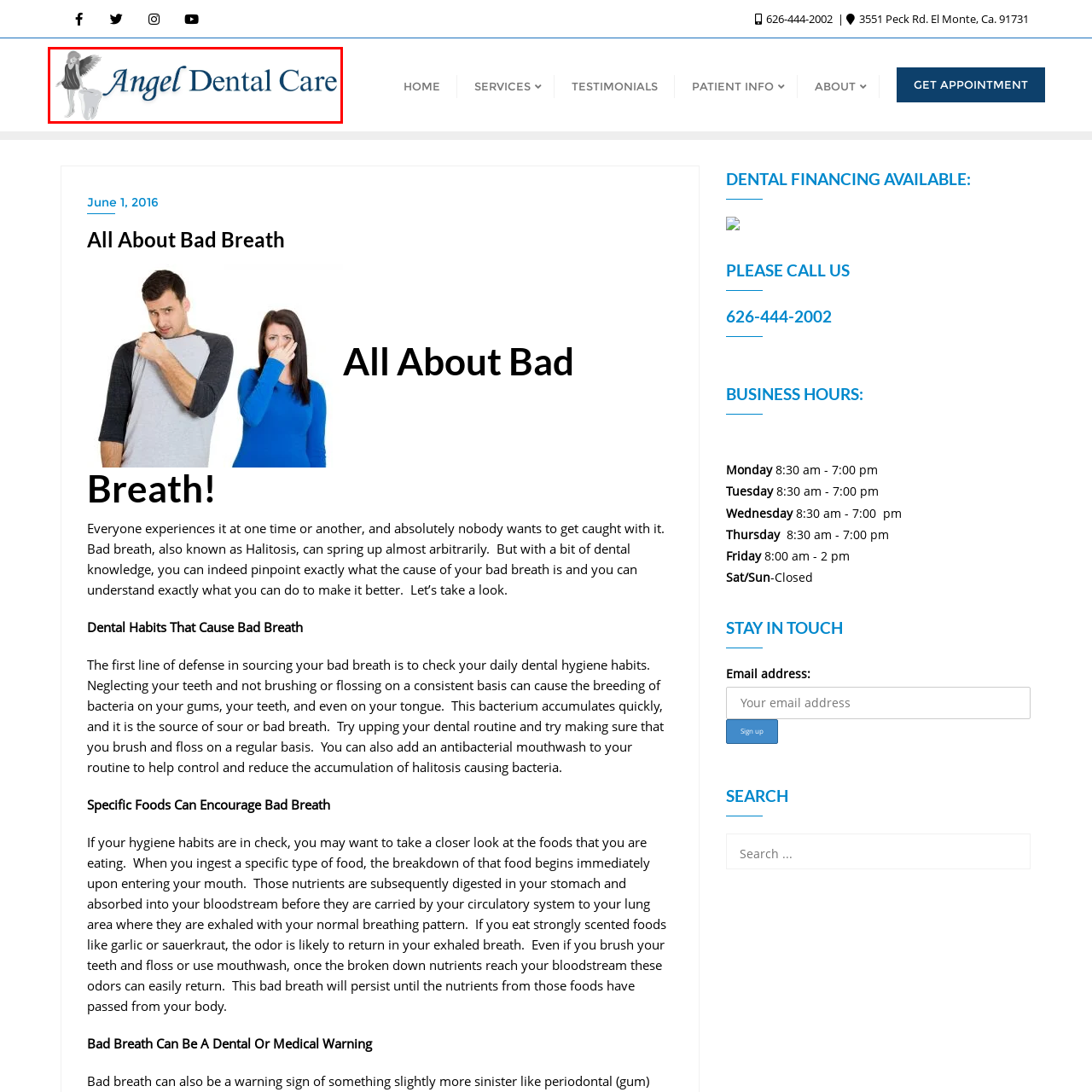Please concentrate on the part of the image enclosed by the red bounding box and answer the following question in detail using the information visible: What is the tone of the logo's aesthetics?

The logo's design is characterized by soft and inviting aesthetics, which reflects the friendly and caring approach of the dental practice, emphasizing a gentle and compassionate experience for its patients.